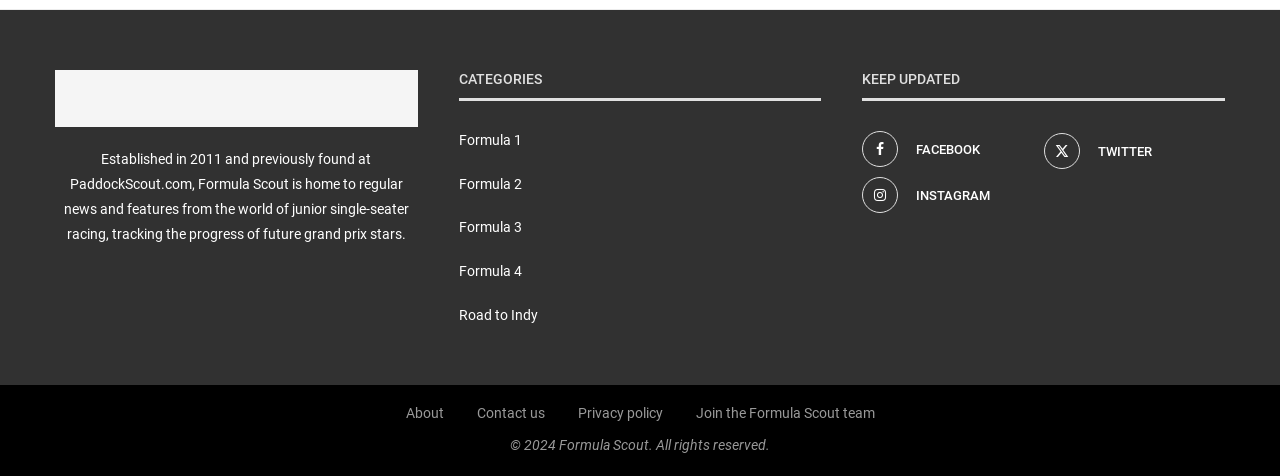Determine the bounding box of the UI element mentioned here: "Facebook". The coordinates must be in the format [left, top, right, bottom] with values ranging from 0 to 1.

[0.67, 0.276, 0.811, 0.351]